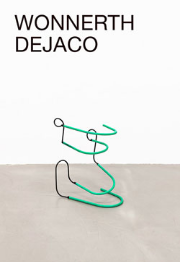Respond to the question below with a single word or phrase: What is the artist's name?

Wonneth DeJaco